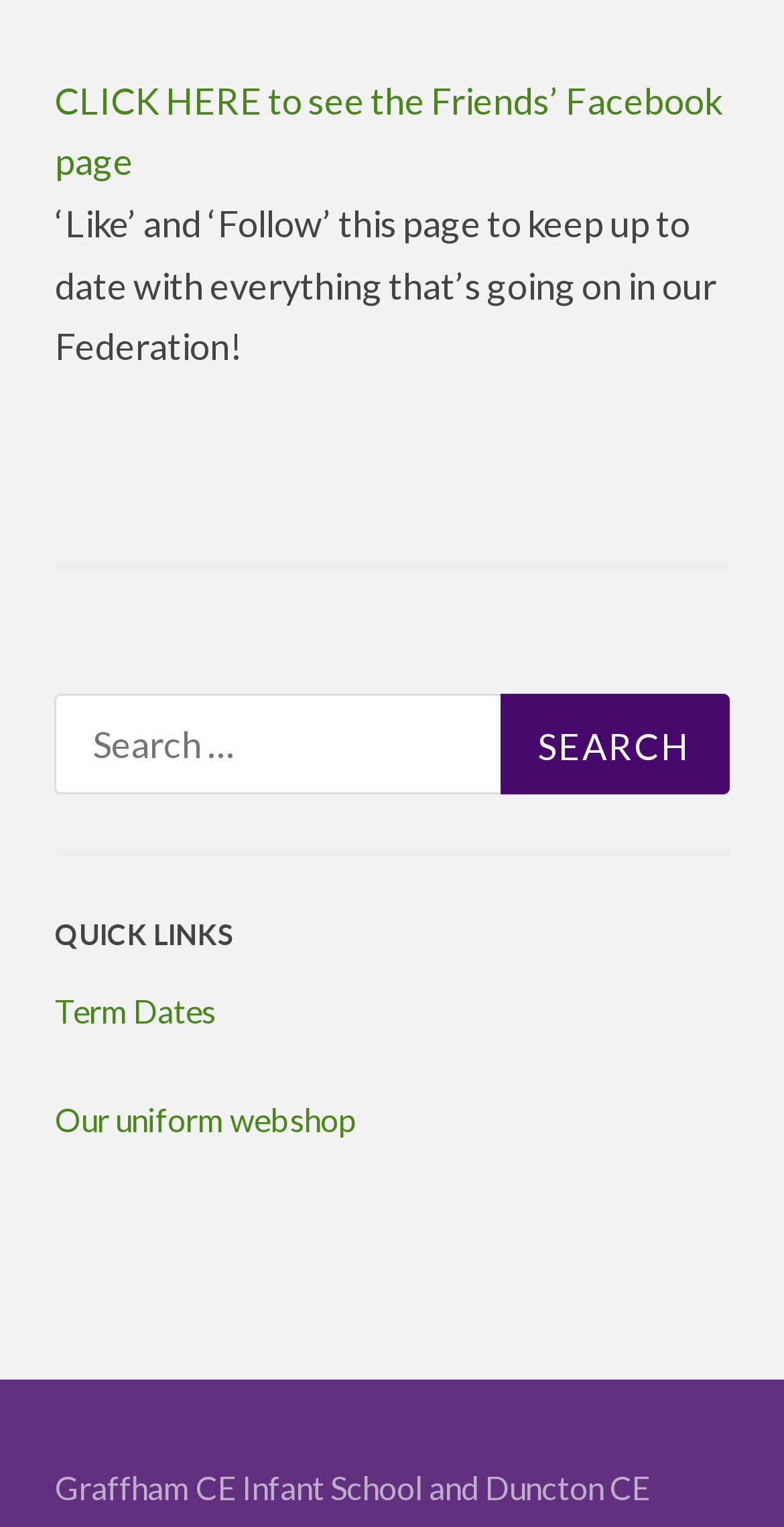Show the bounding box coordinates for the HTML element described as: "parent_node: Search for: value="Search"".

[0.638, 0.454, 0.93, 0.52]